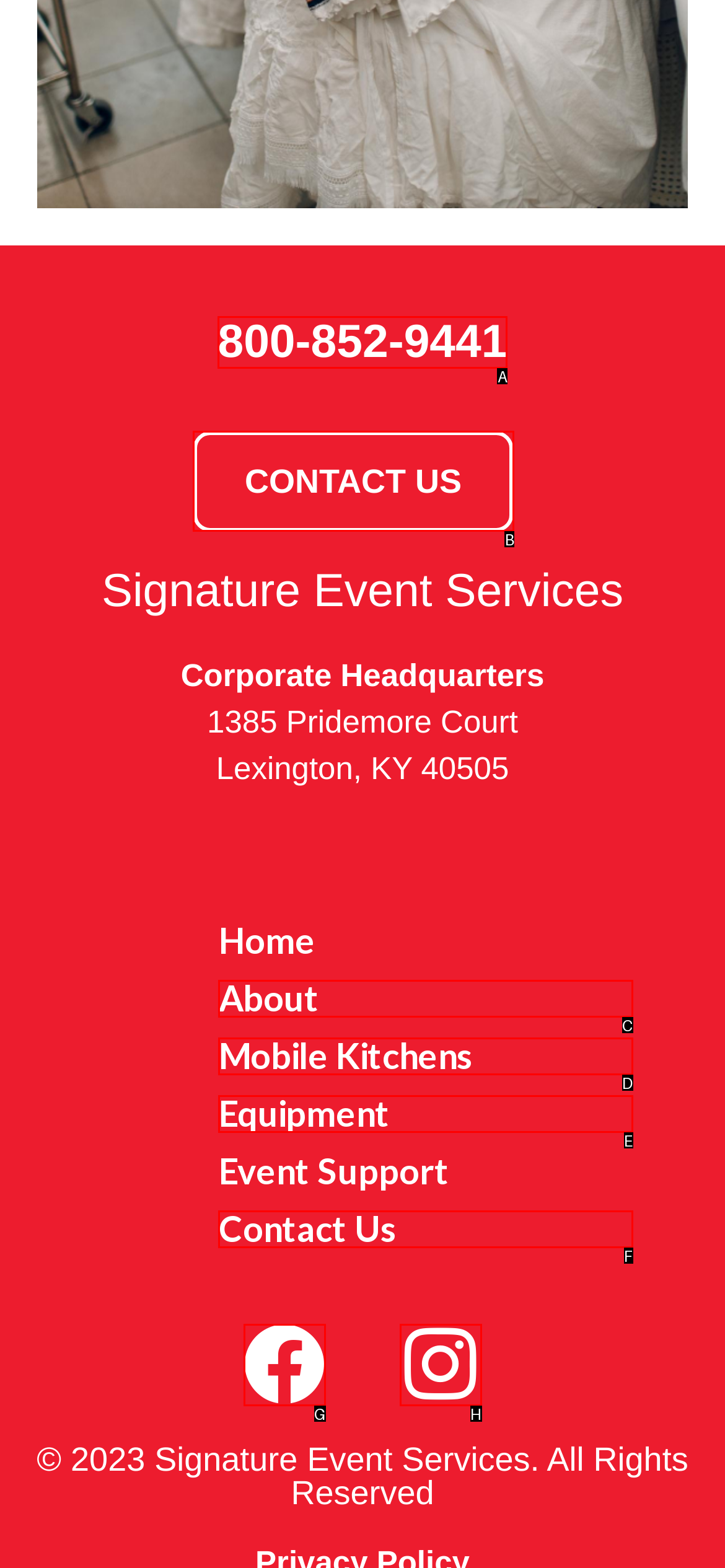Point out the letter of the HTML element you should click on to execute the task: Add to Cart
Reply with the letter from the given options.

None